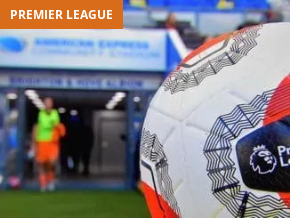Thoroughly describe the content and context of the image.

The image features a close-up view of a Premier League football positioned prominently in the foreground, showcasing its distinctive design and logo. In the background, players in bright kit are emerging from a tunnel, indicating they are making their way onto the pitch. The setting appears to be a vibrant stadium, with hints of the stands and an overhead signage that reads "American Express," likely referring to the stadium's sponsor. This scene encapsulates the excitement and anticipation of a Premier League match day, highlighting the competitive spirit of football in England's top tier. The bold "PREMIER LEAGUE" banner in the top corner emphasizes the significance of the event, drawing attention to the league's prestigious nature.